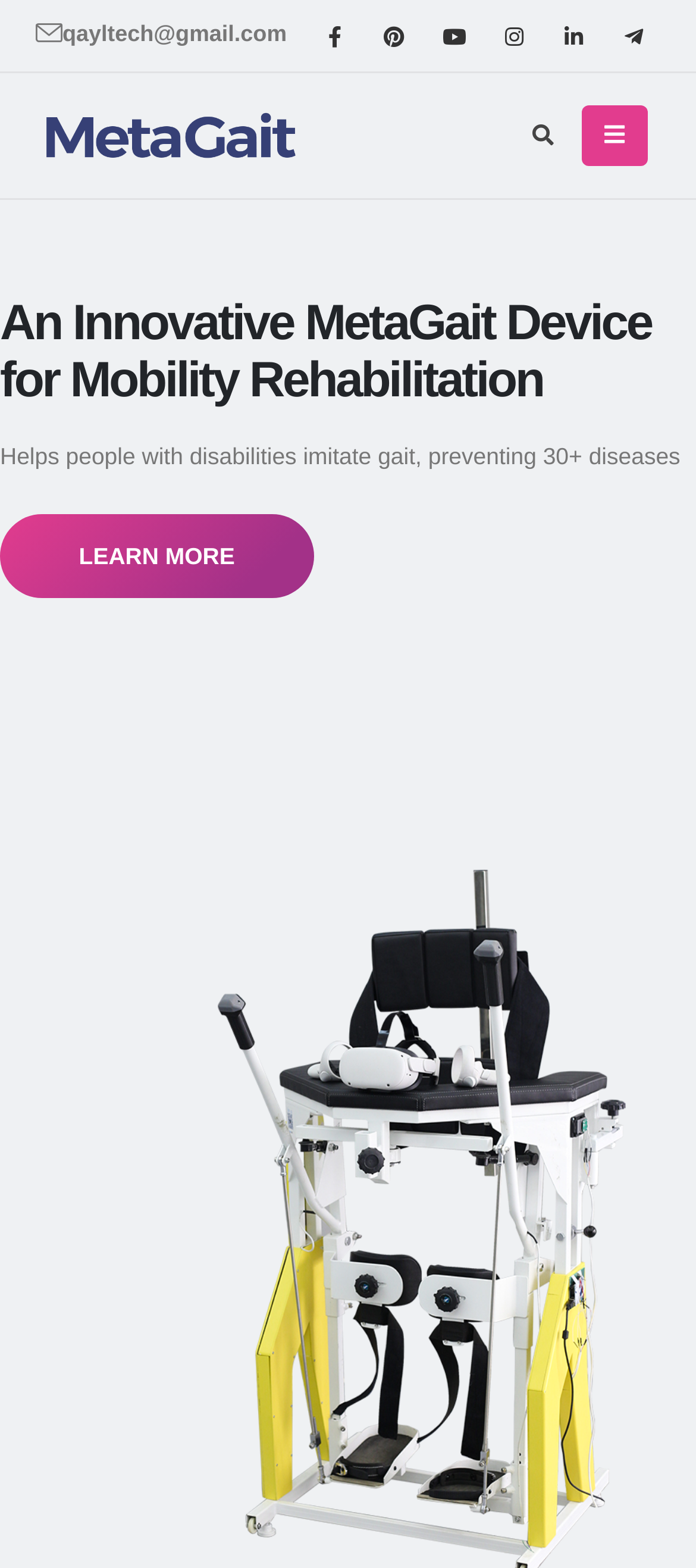What is the purpose of the MetaGait device?
Using the image as a reference, give a one-word or short phrase answer.

Mobility rehabilitation